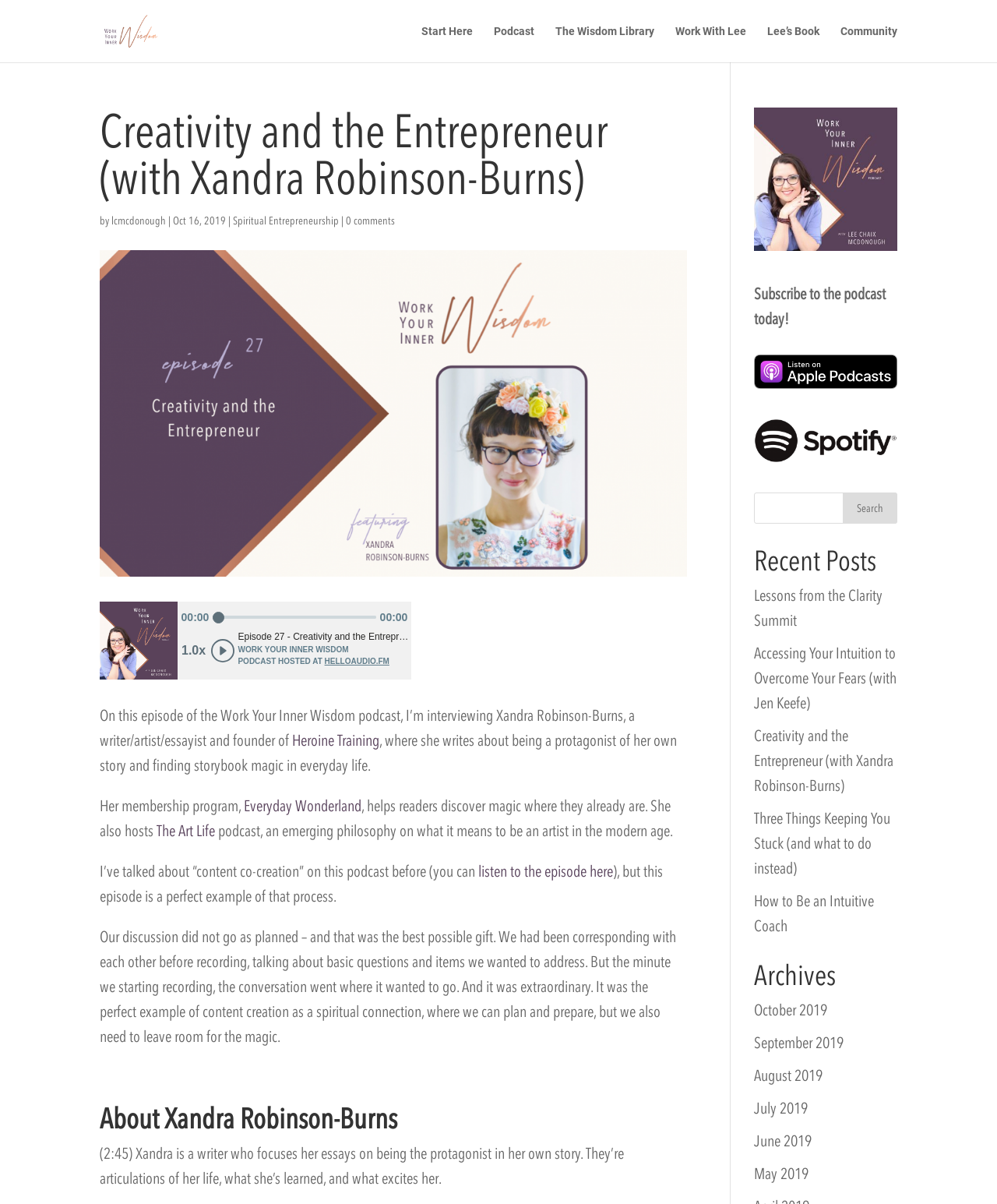How many recent posts are listed on the webpage?
Please give a detailed and elaborate explanation in response to the question.

I counted the number of links under the 'Recent Posts' heading, which are 'Lessons from the Clarity Summit', 'Accessing Your Intuition to Overcome Your Fears (with Jen Keefe)', 'Creativity and the Entrepreneur (with Xandra Robinson-Burns)', 'Three Things Keeping You Stuck (and what to do instead)', and 'How to Be an Intuitive Coach'.